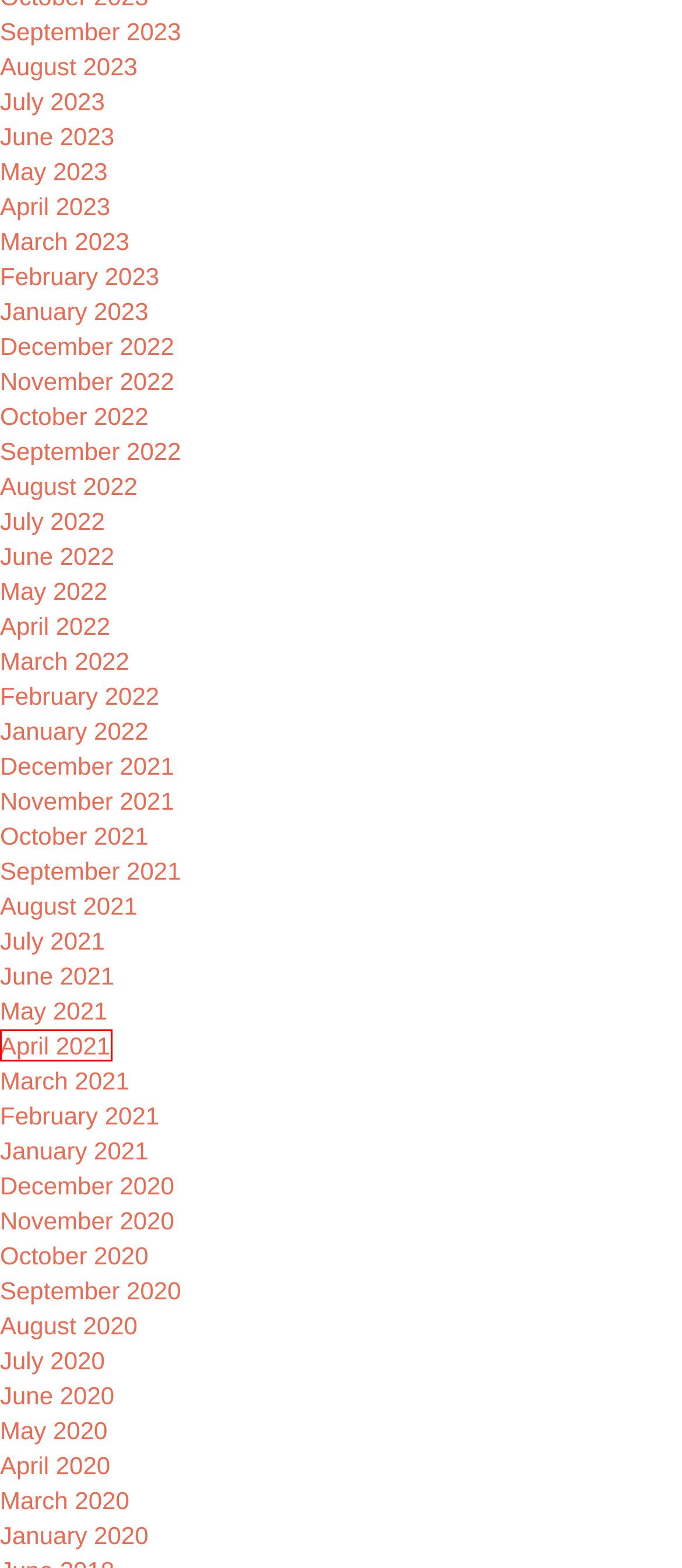With the provided screenshot showing a webpage and a red bounding box, determine which webpage description best fits the new page that appears after clicking the element inside the red box. Here are the options:
A. July, 2023 |
B. April, 2023 |
C. July, 2020 |
D. March, 2023 |
E. September, 2020 |
F. February, 2022 |
G. April, 2021 |
H. December, 2021 |

G